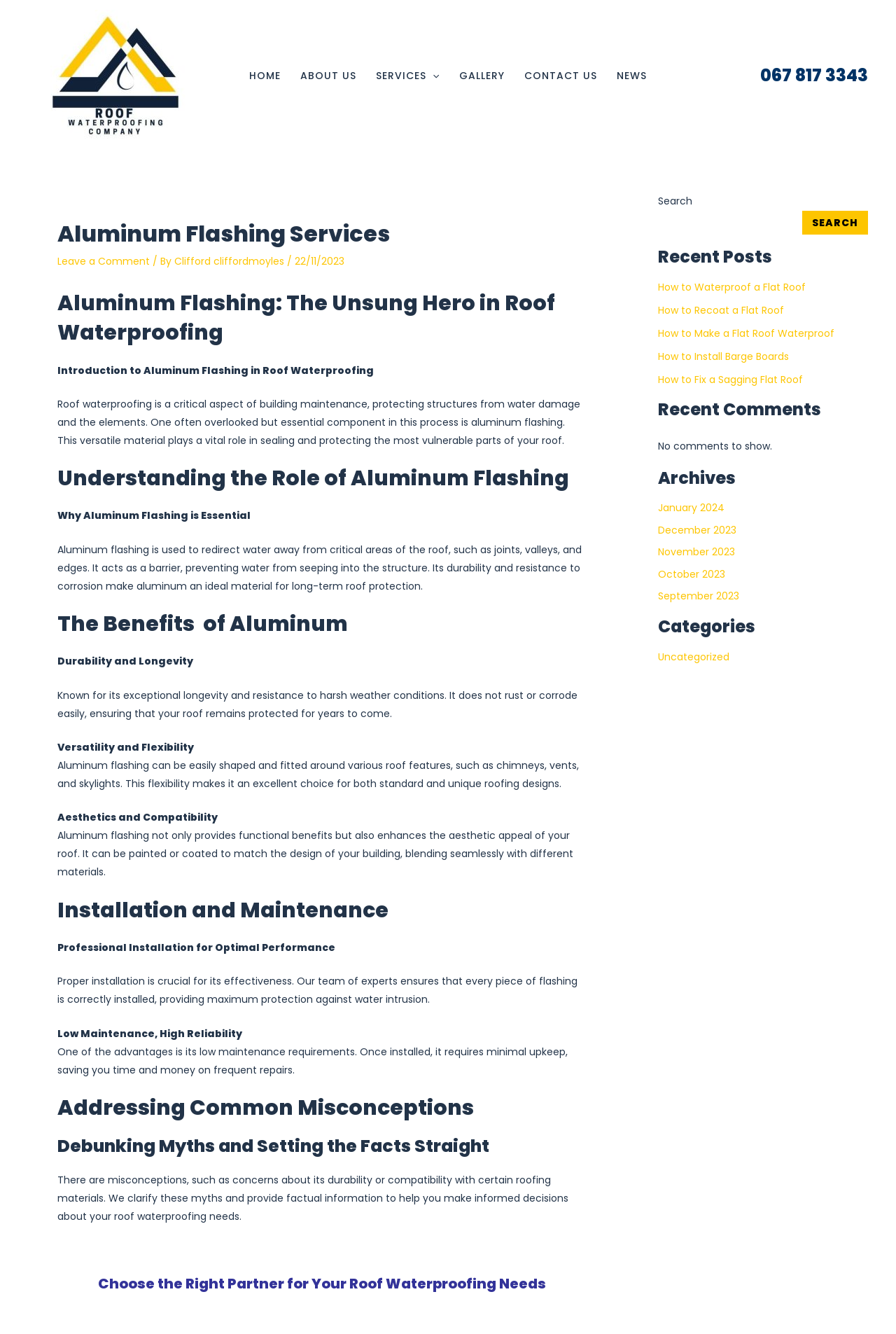Using the element description provided, determine the bounding box coordinates in the format (top-left x, top-left y, bottom-right x, bottom-right y). Ensure that all values are floating point numbers between 0 and 1. Element description: Banana and Peanut Butter

None